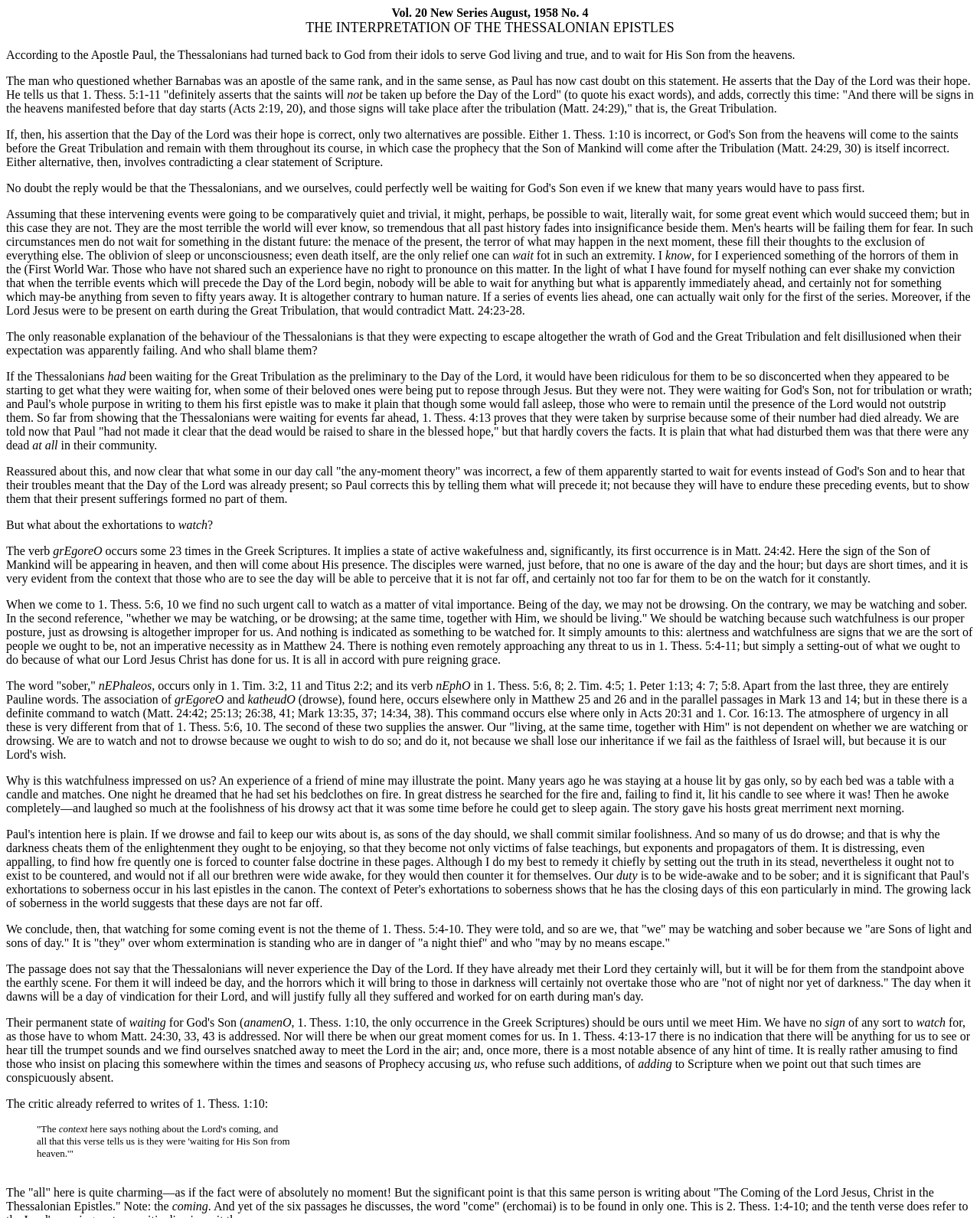Please provide a comprehensive answer to the question below using the information from the image: What is the Greek word for 'sober'?

I found the Greek word for 'sober' by looking at the StaticText element that contains the text 'nEPhaleos', which is mentioned as the Greek word for 'sober'.